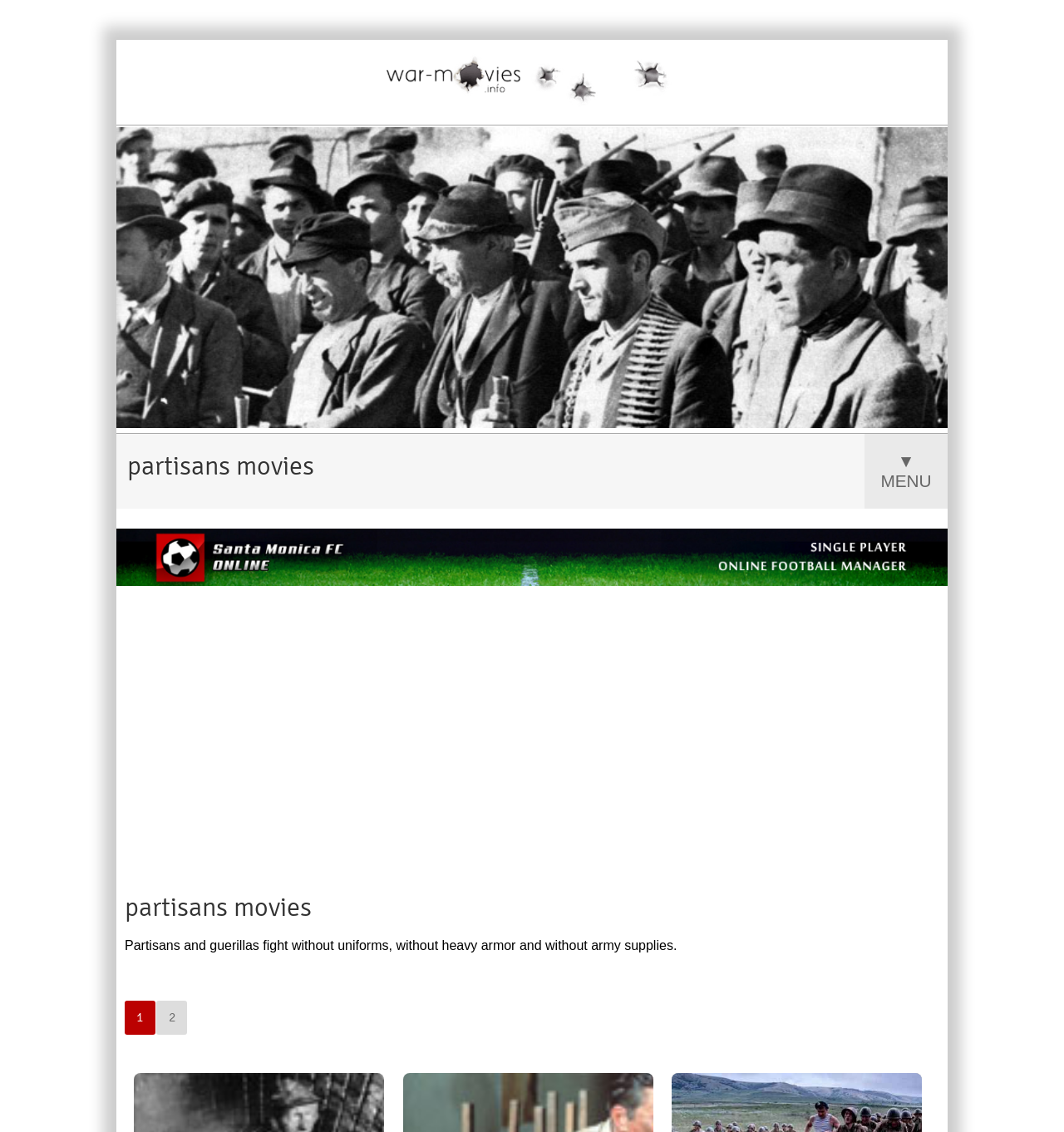With reference to the screenshot, provide a detailed response to the question below:
What is the purpose of the MENU dropdown?

The presence of a MENU dropdown, indicated by the StaticText element '▼ MENU', suggests that it is intended for navigation purposes, allowing users to access different sections or pages of the website.